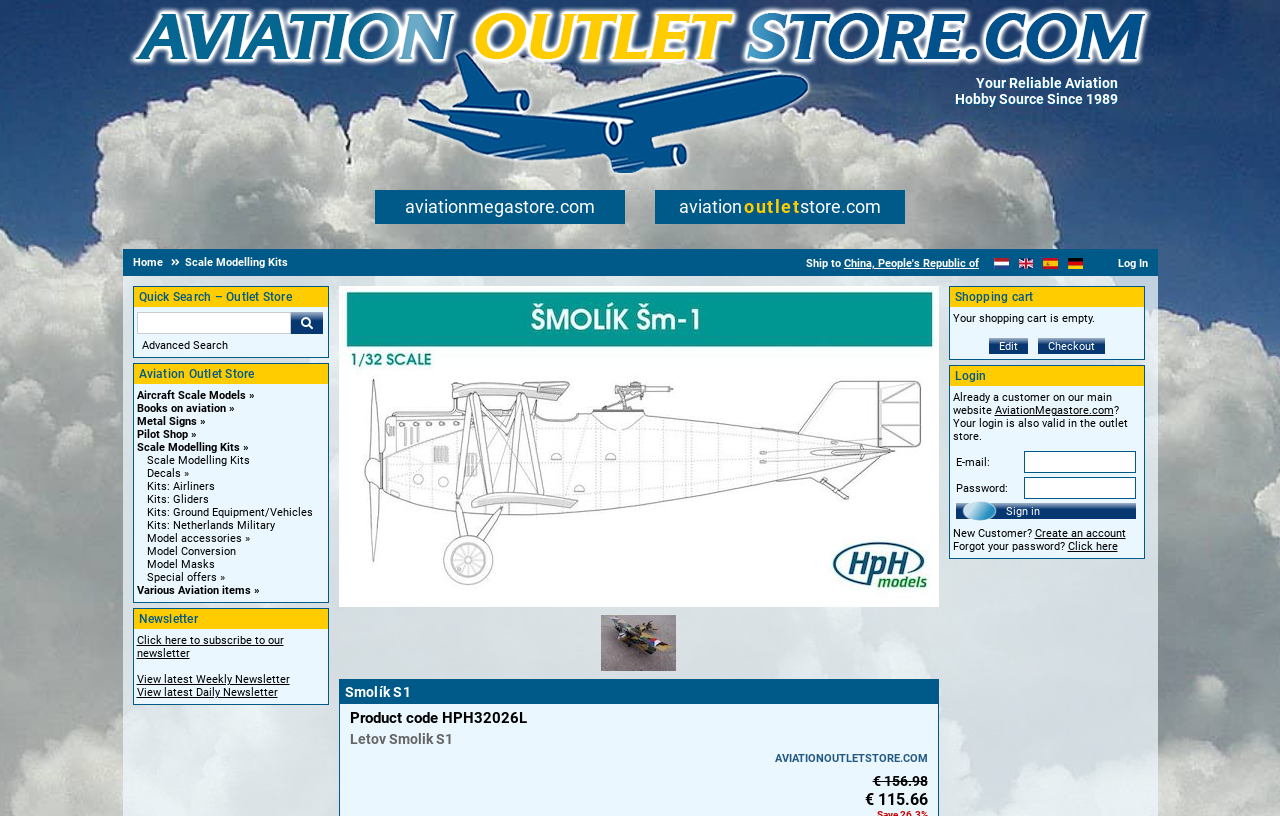Show the bounding box coordinates of the element that should be clicked to complete the task: "Search for products".

[0.107, 0.382, 0.227, 0.409]